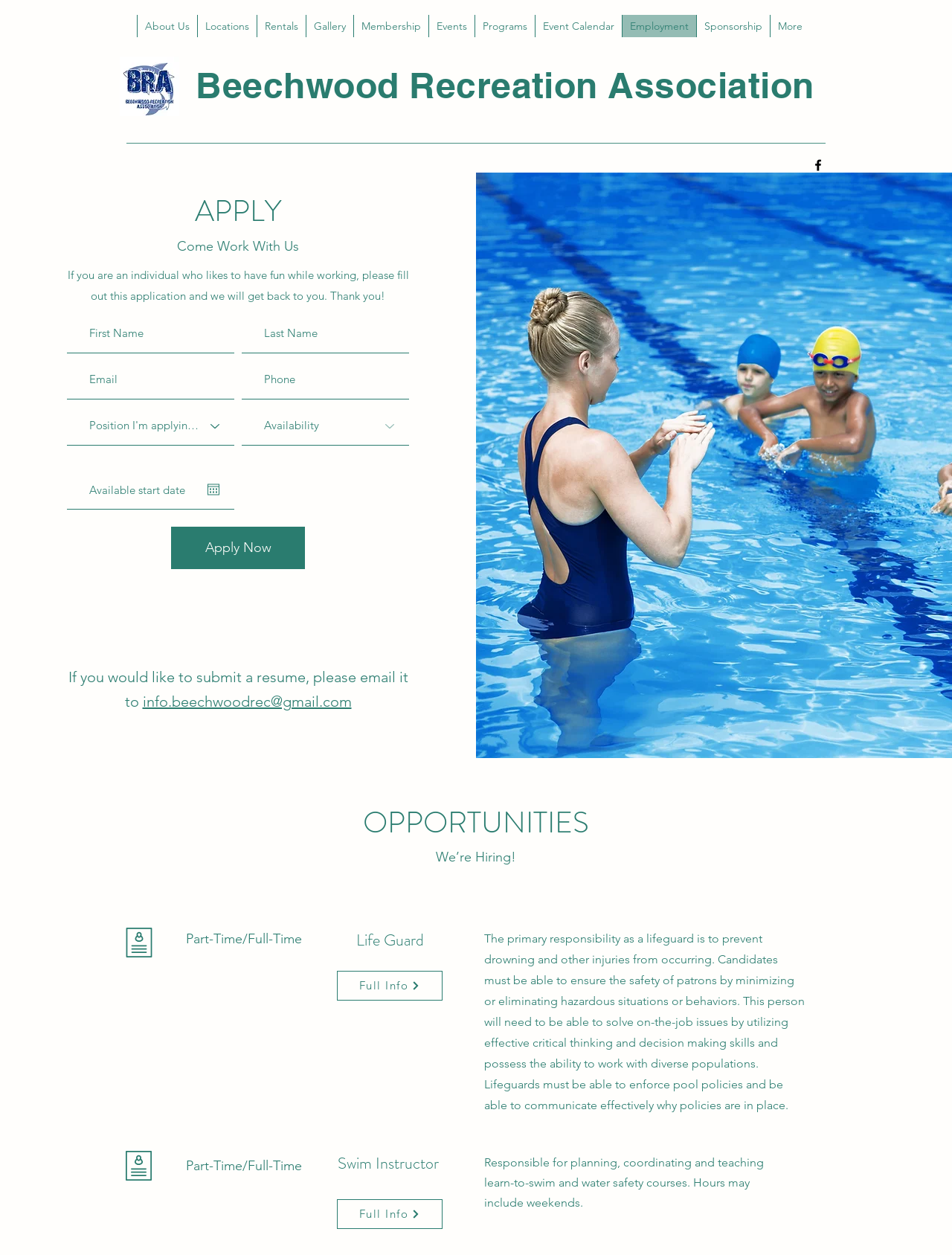Identify the bounding box coordinates of the HTML element based on this description: "Full Info".

[0.354, 0.773, 0.465, 0.797]